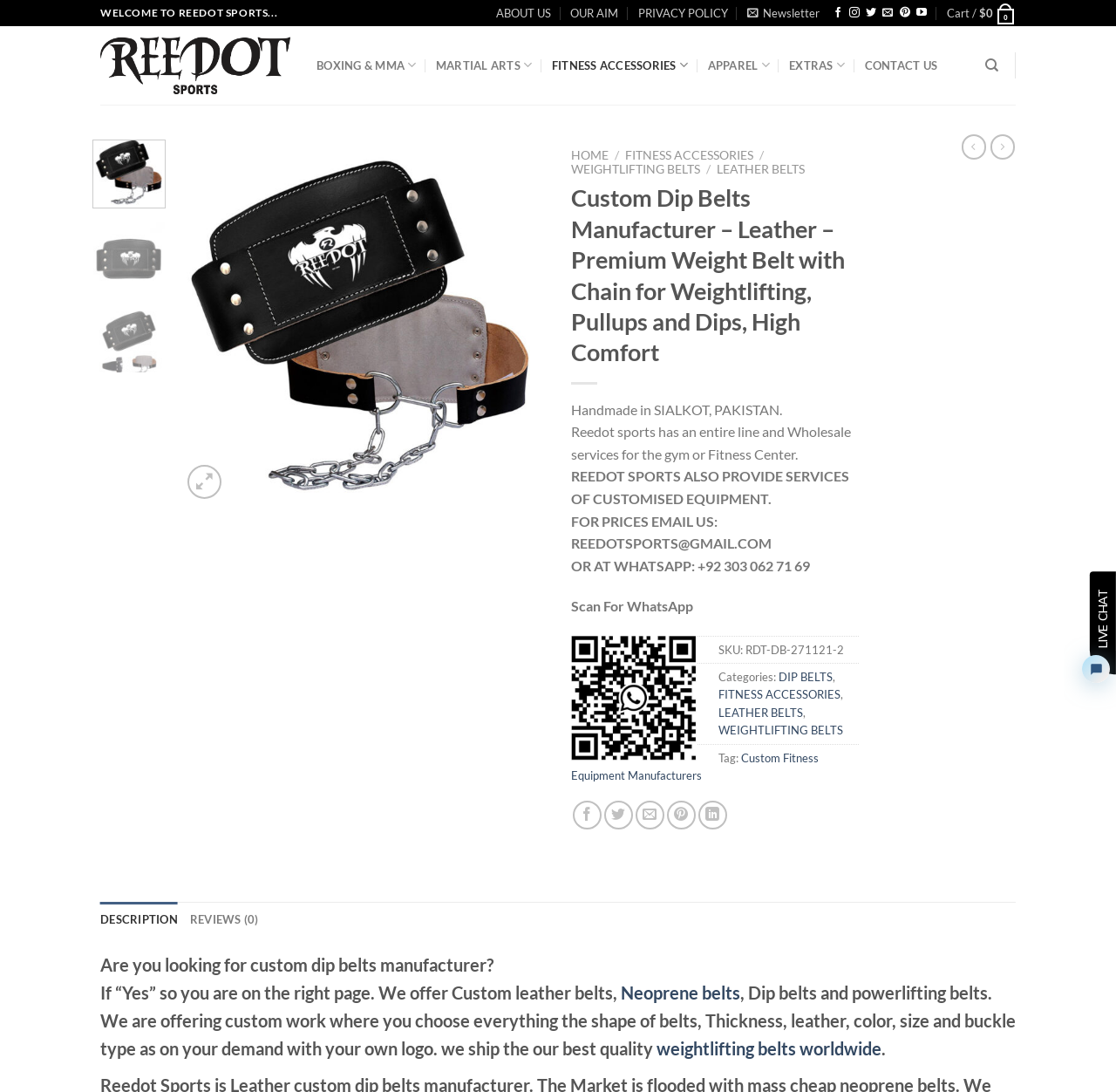Predict the bounding box coordinates of the area that should be clicked to accomplish the following instruction: "Search for custom dip belts". The bounding box coordinates should consist of four float numbers between 0 and 1, i.e., [left, top, right, bottom].

[0.883, 0.045, 0.895, 0.075]